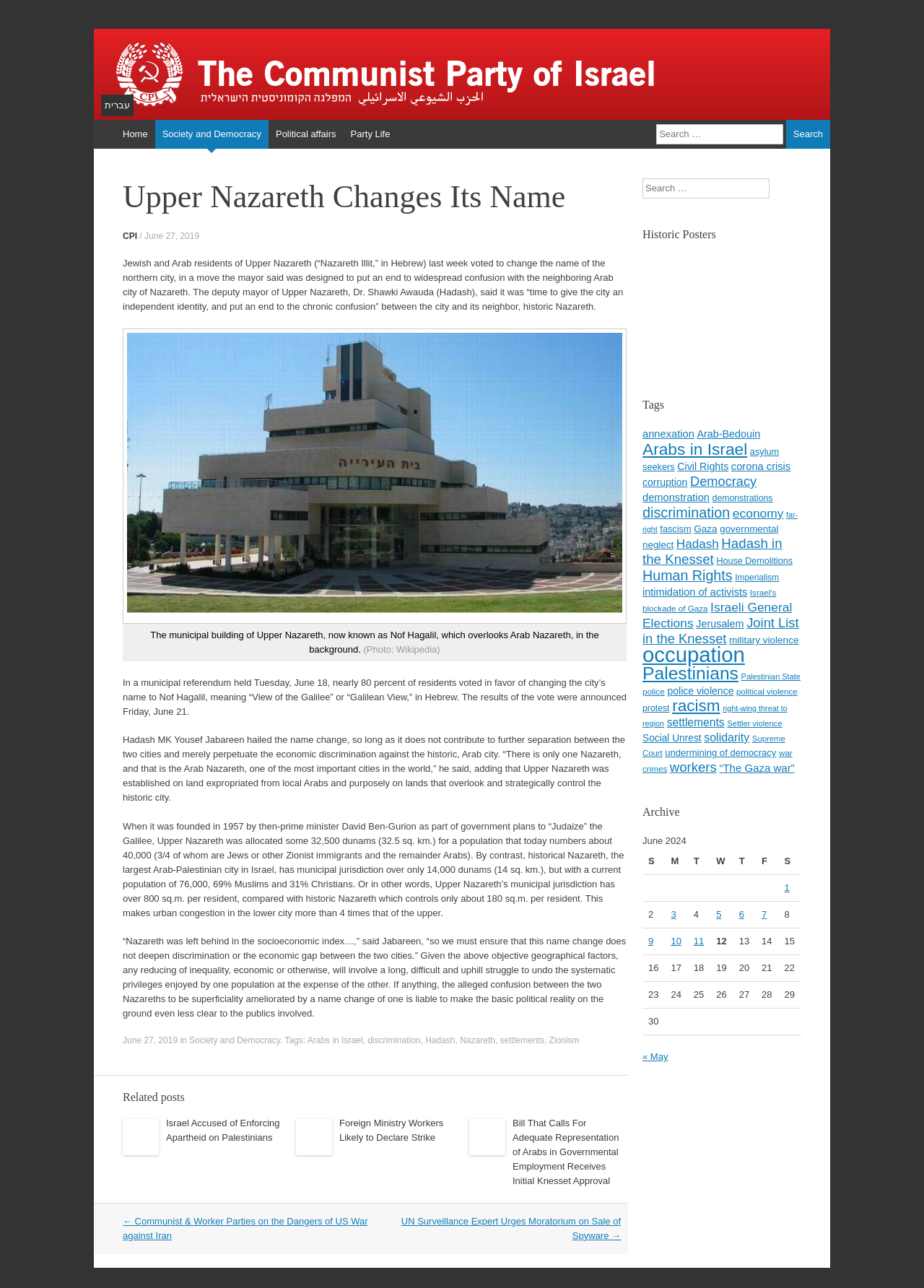Observe the image and answer the following question in detail: What is the percentage of residents who voted in favor of changing the city's name?

According to the article, in a municipal referendum held on Tuesday, June 18, nearly 80 percent of residents voted in favor of changing the city's name to Nof Hagalil.